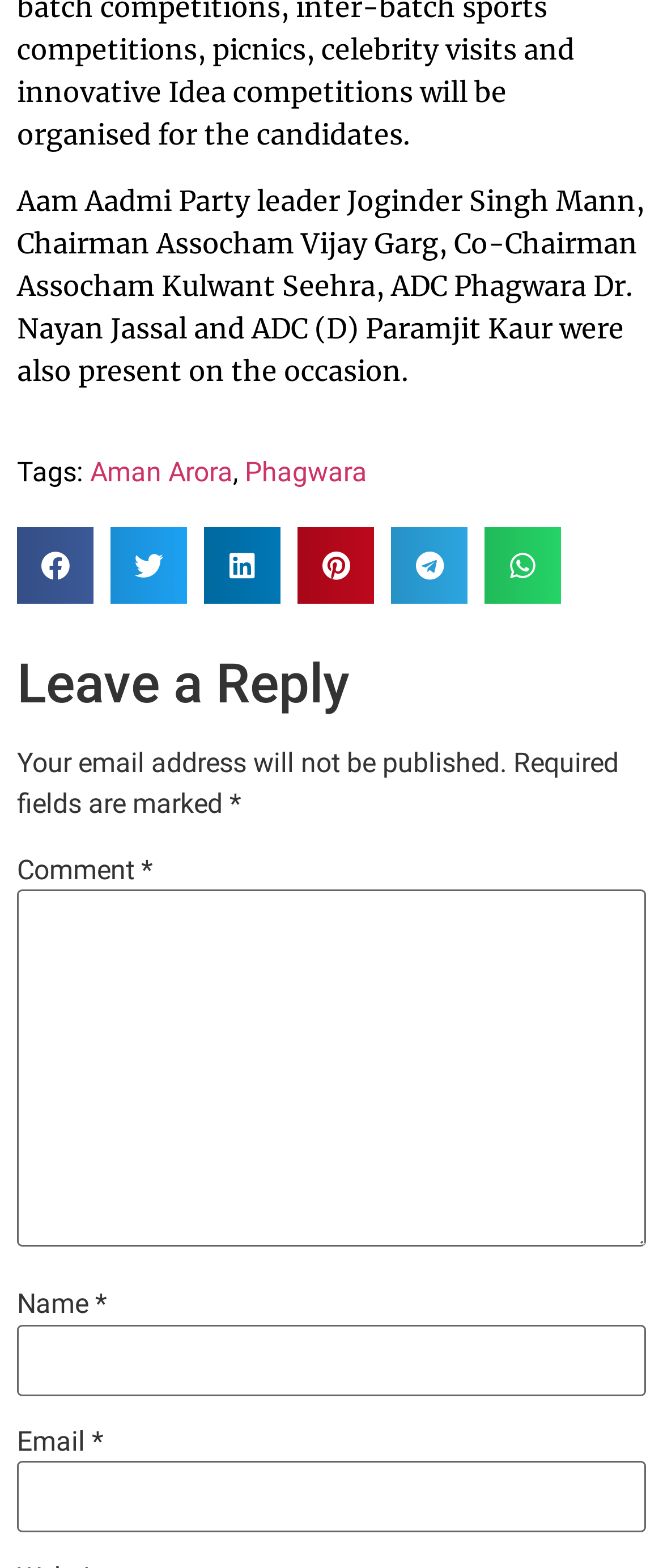Predict the bounding box coordinates of the area that should be clicked to accomplish the following instruction: "Share on facebook". The bounding box coordinates should consist of four float numbers between 0 and 1, i.e., [left, top, right, bottom].

[0.026, 0.336, 0.141, 0.385]